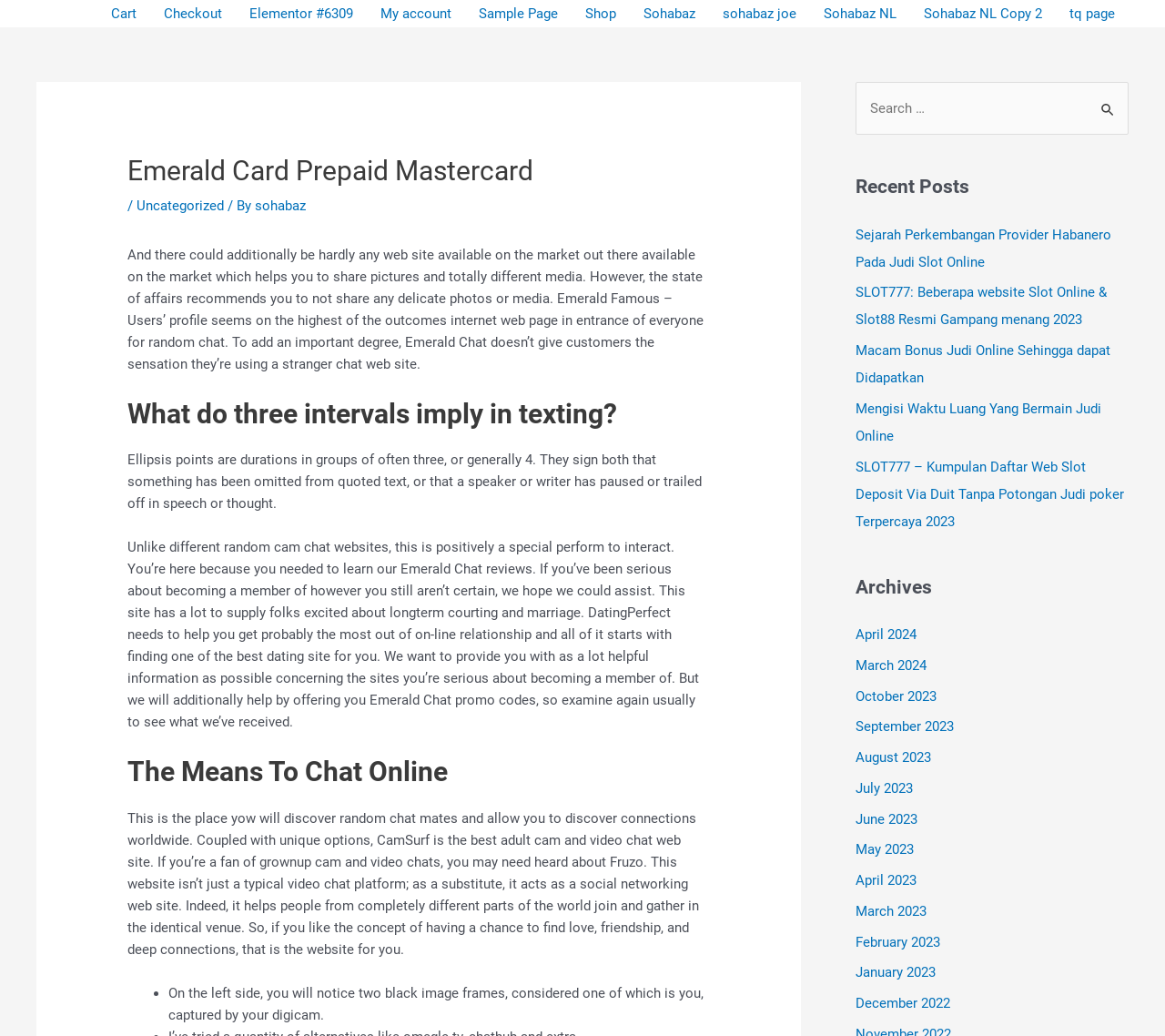Please determine the bounding box coordinates of the element to click on in order to accomplish the following task: "Learn more about RETENTION SOIL FILTERS FOR URBAN WATERS IN CHINA". Ensure the coordinates are four float numbers ranging from 0 to 1, i.e., [left, top, right, bottom].

None